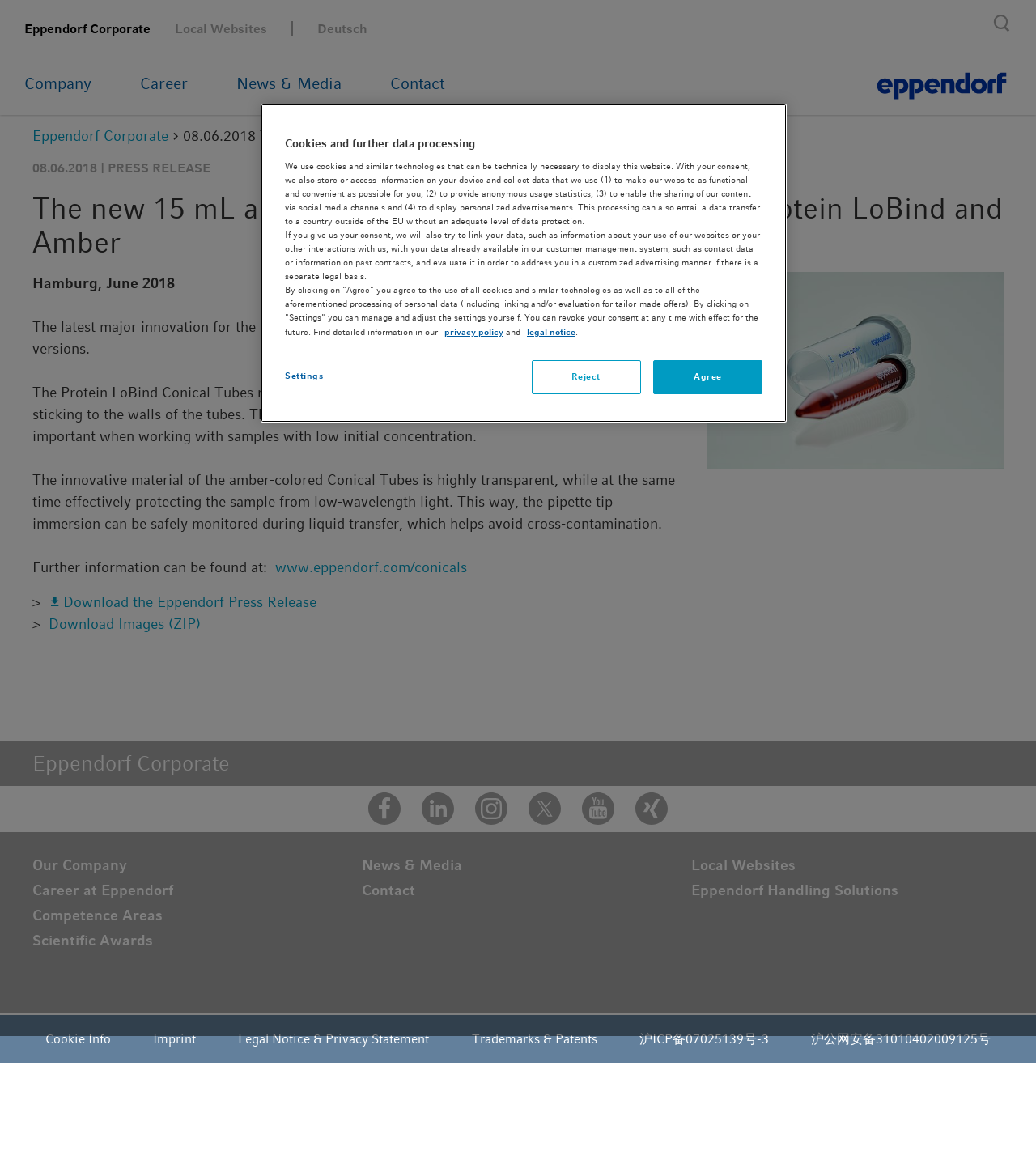Observe the image and answer the following question in detail: Where can further information about the product be found?

The webpage provides a link to www.eppendorf.com/conicals, where further information about the new 15 mL and 50 mL Eppendorf Conical Tubes-Protein LoBind and Amber can be found.